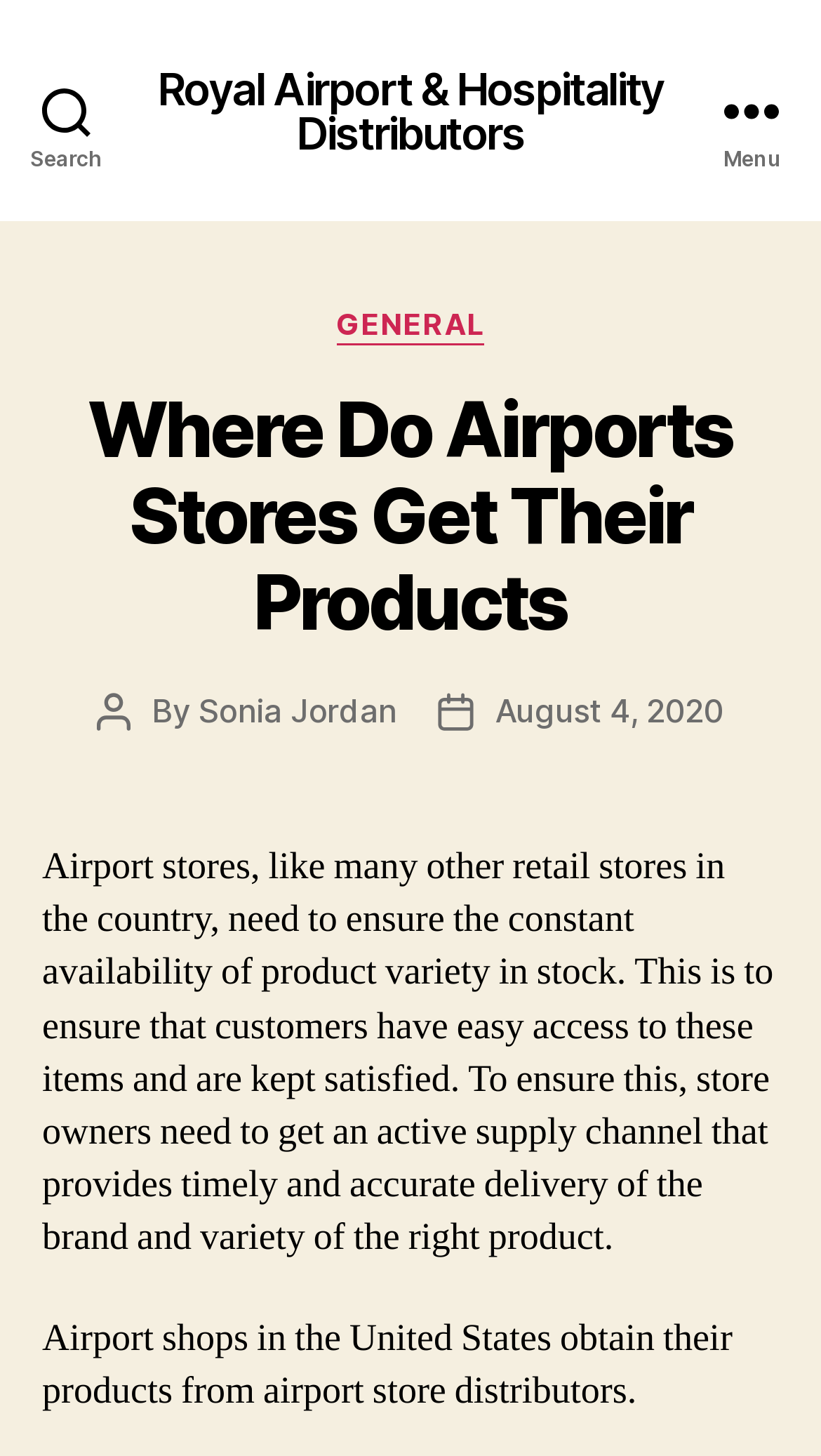What do airport stores in the US obtain their products from?
Provide a detailed answer to the question, using the image to inform your response.

The answer can be found in the article content, which states that 'Airport shops in the United States obtain their products from airport store distributors'.